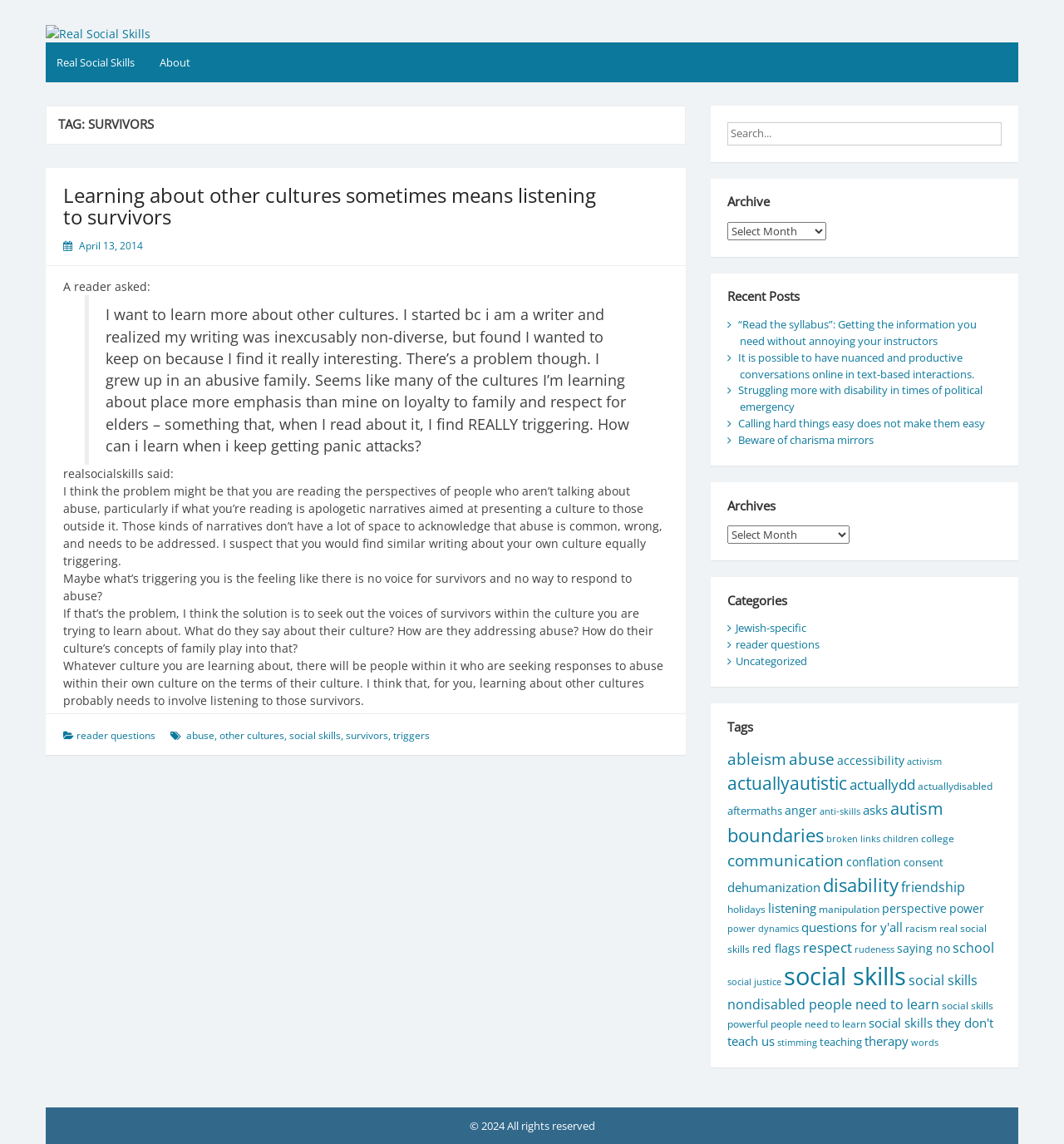Please reply with a single word or brief phrase to the question: 
What is the title of the webpage?

Real Social Skills